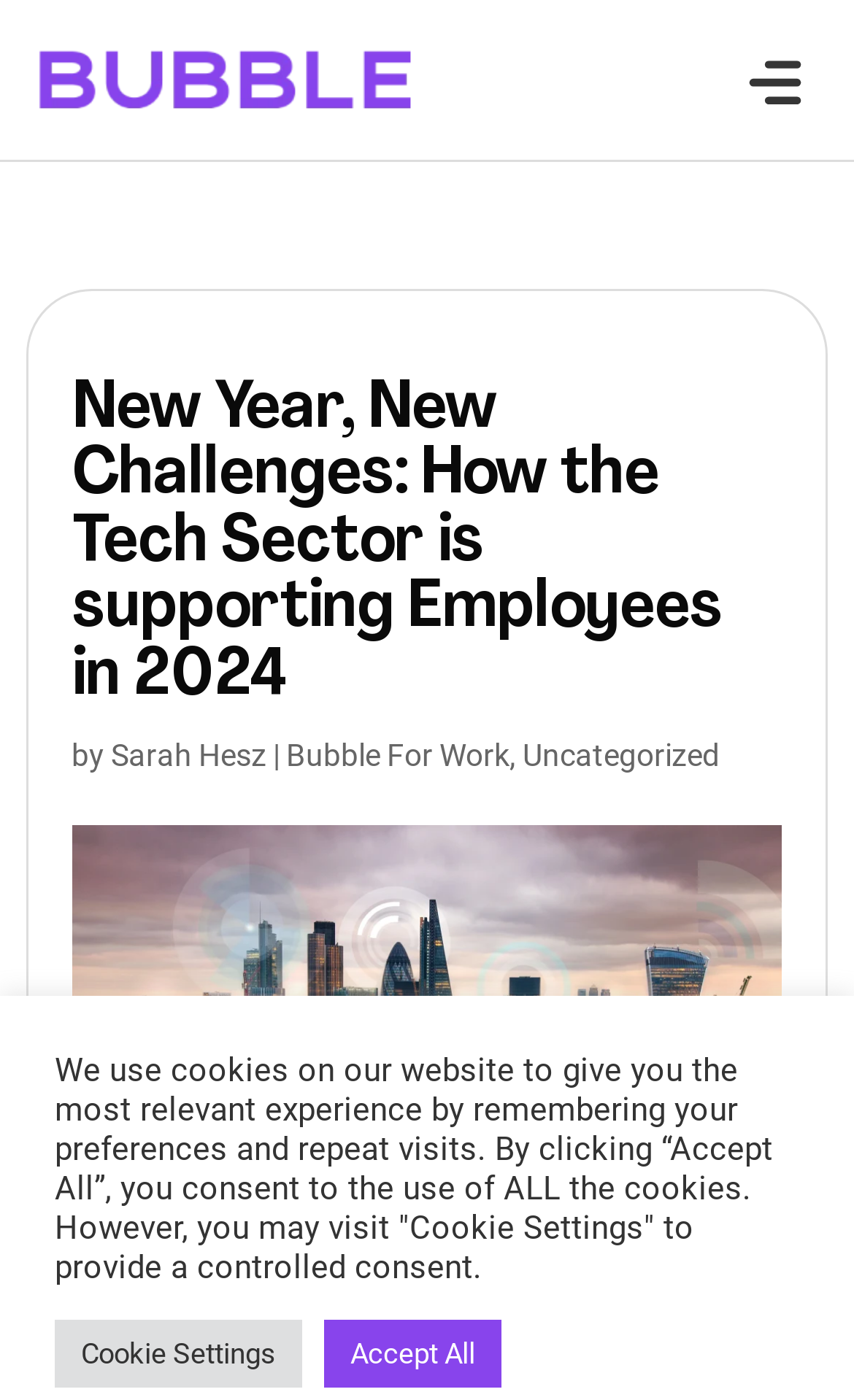Using the format (top-left x, top-left y, bottom-right x, bottom-right y), provide the bounding box coordinates for the described UI element. All values should be floating point numbers between 0 and 1: Bubble For Work

[0.335, 0.527, 0.597, 0.552]